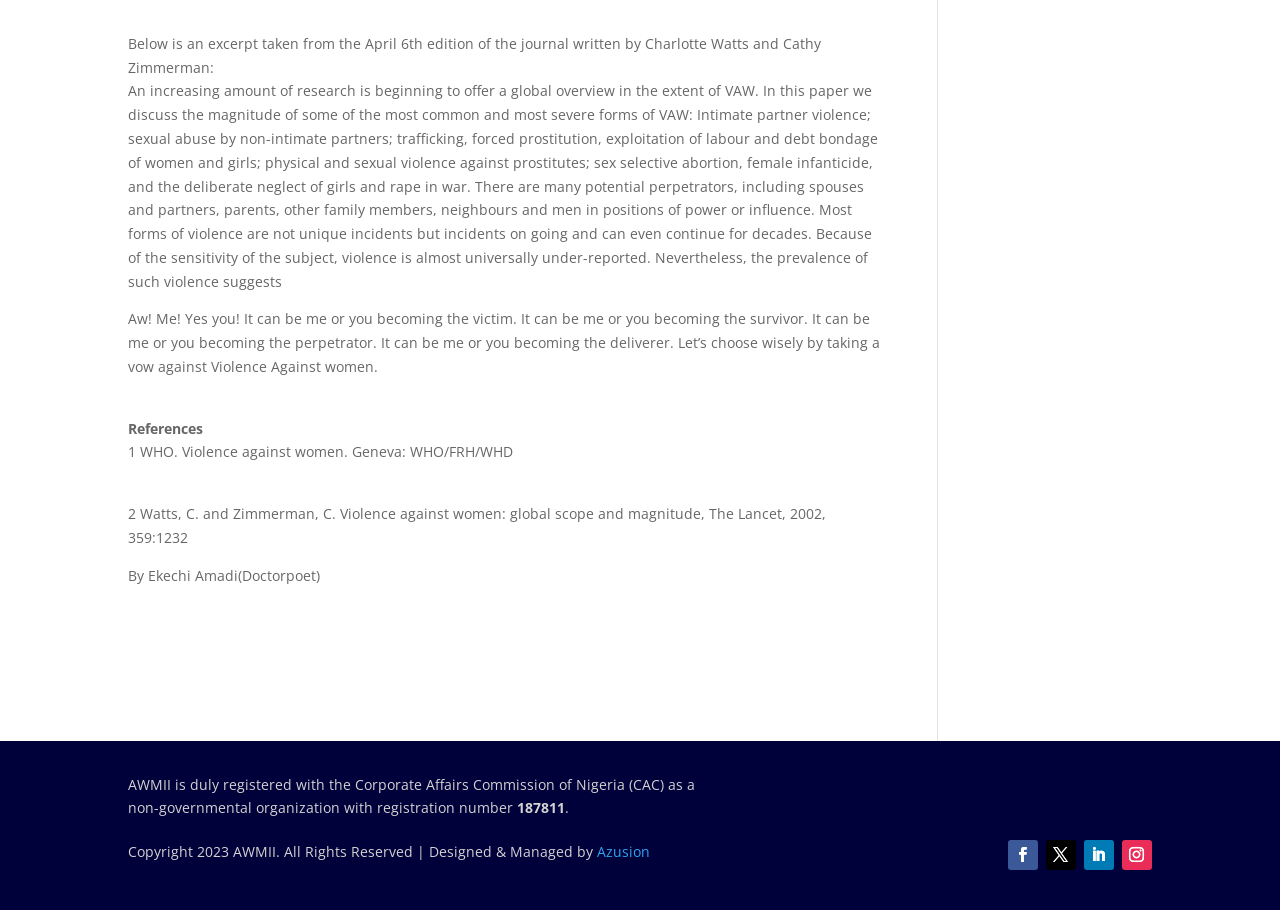Observe the image and answer the following question in detail: What is the name of the designer of the webpage?

The name of the designer of the webpage can be found at the bottom of the webpage, where it is stated that the webpage is designed and managed by Azusion.